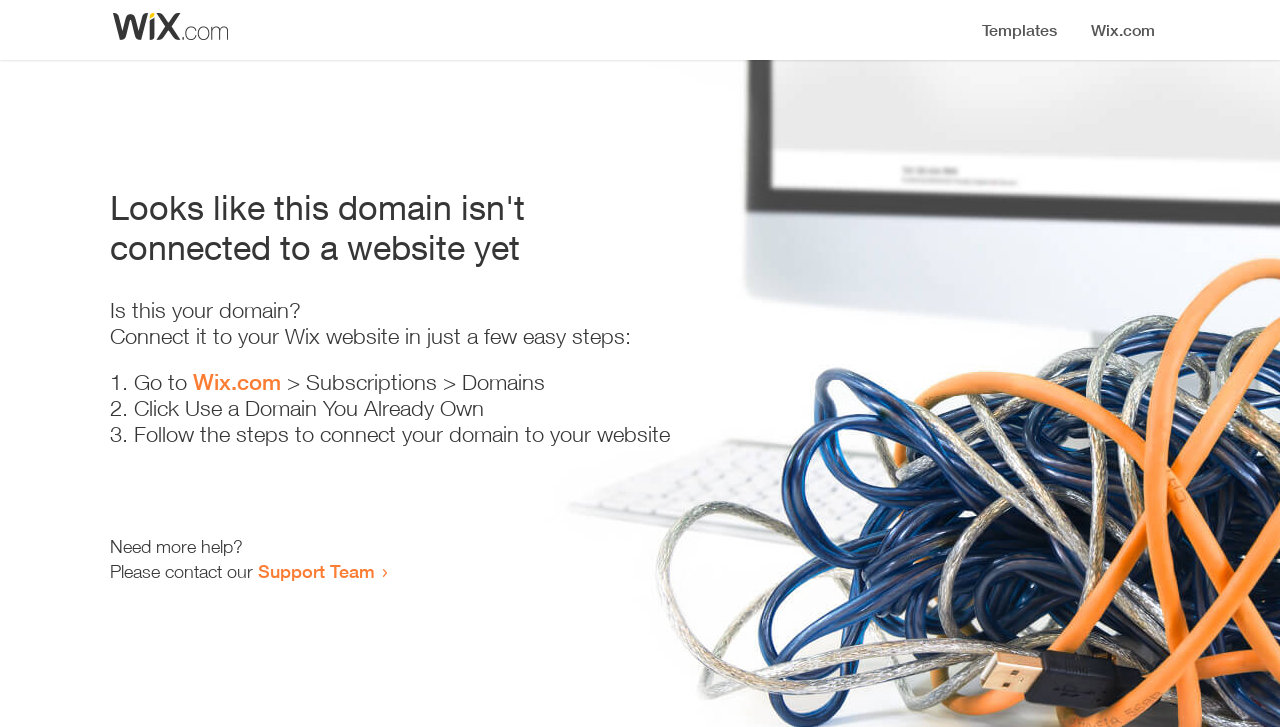Extract the main title from the webpage and generate its text.

Looks like this domain isn't
connected to a website yet